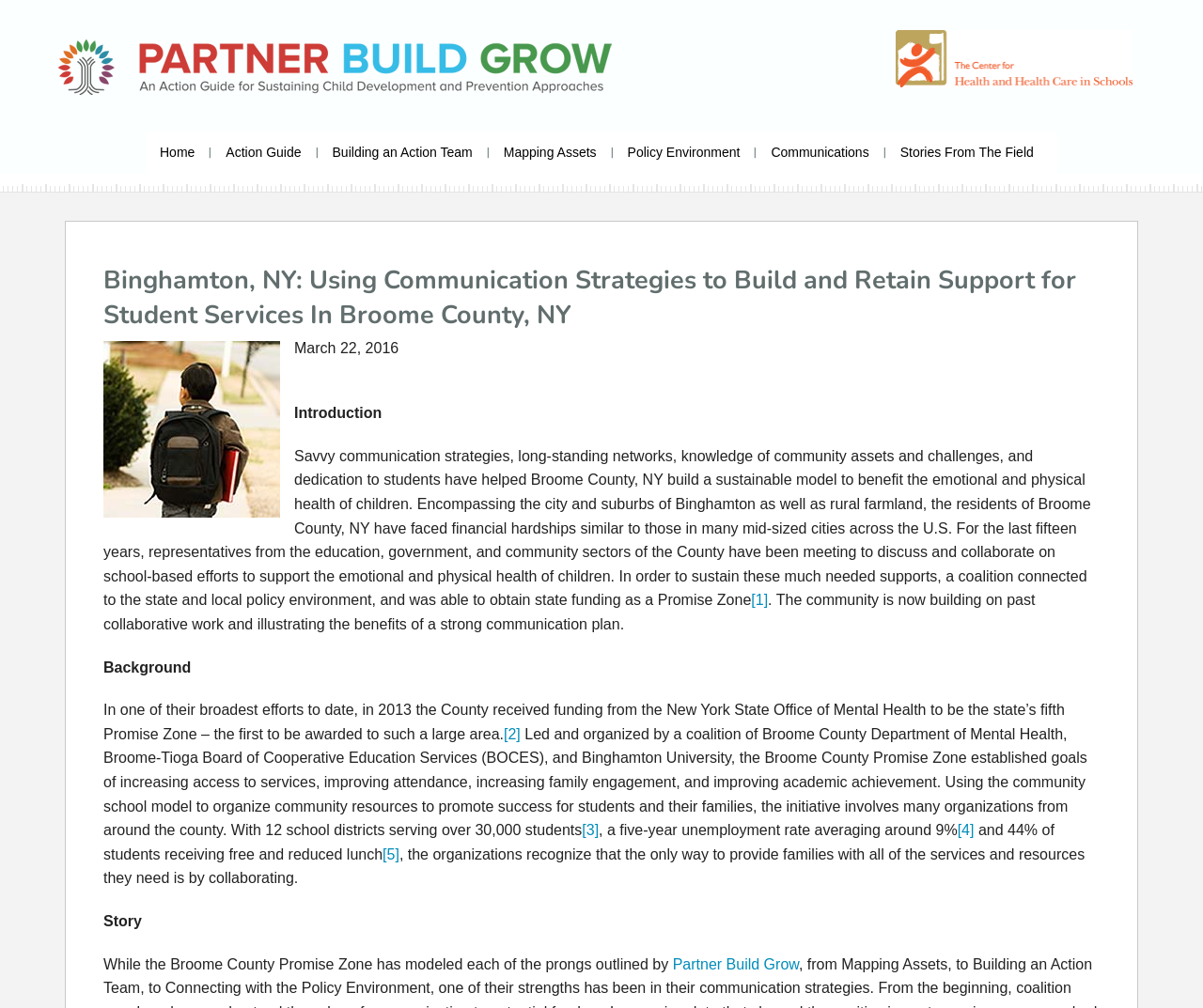How many school districts are involved in the initiative?
Based on the image, give a one-word or short phrase answer.

12